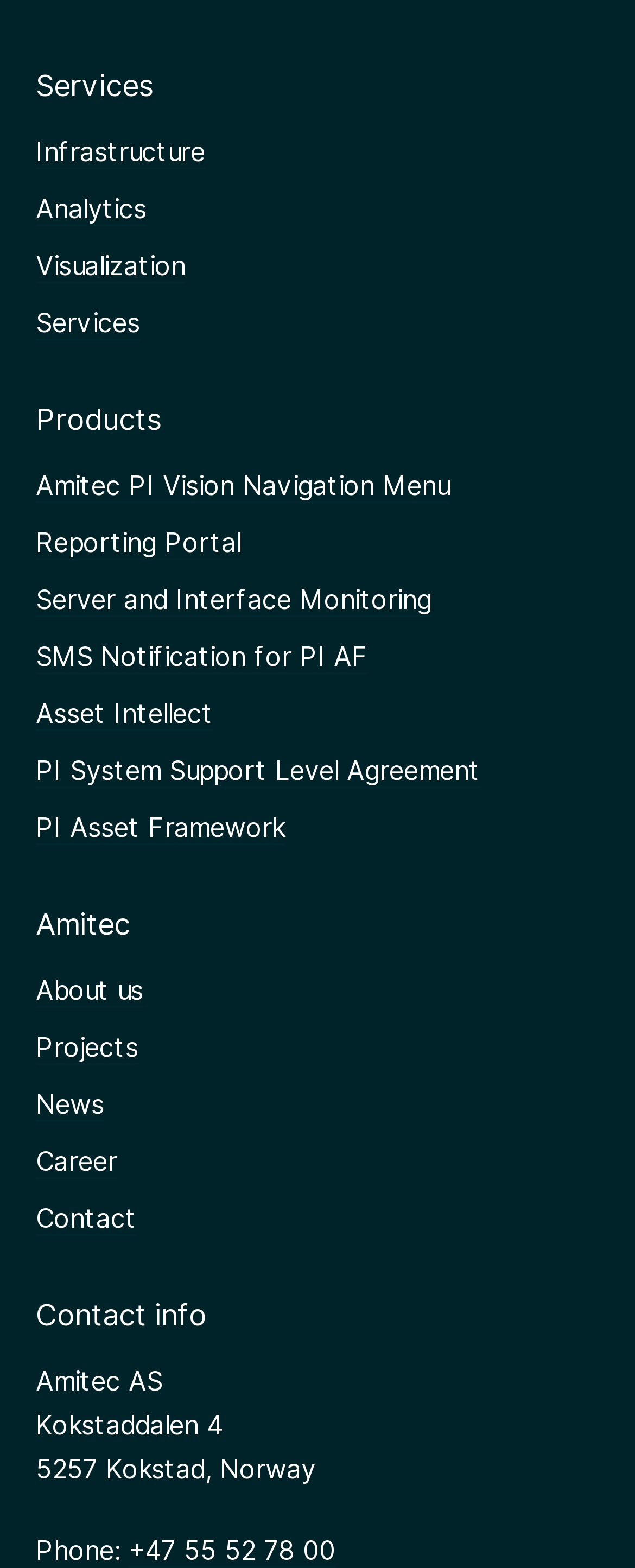Determine the bounding box coordinates of the clickable region to execute the instruction: "Learn about Amitec". The coordinates should be four float numbers between 0 and 1, denoted as [left, top, right, bottom].

[0.056, 0.622, 0.226, 0.643]